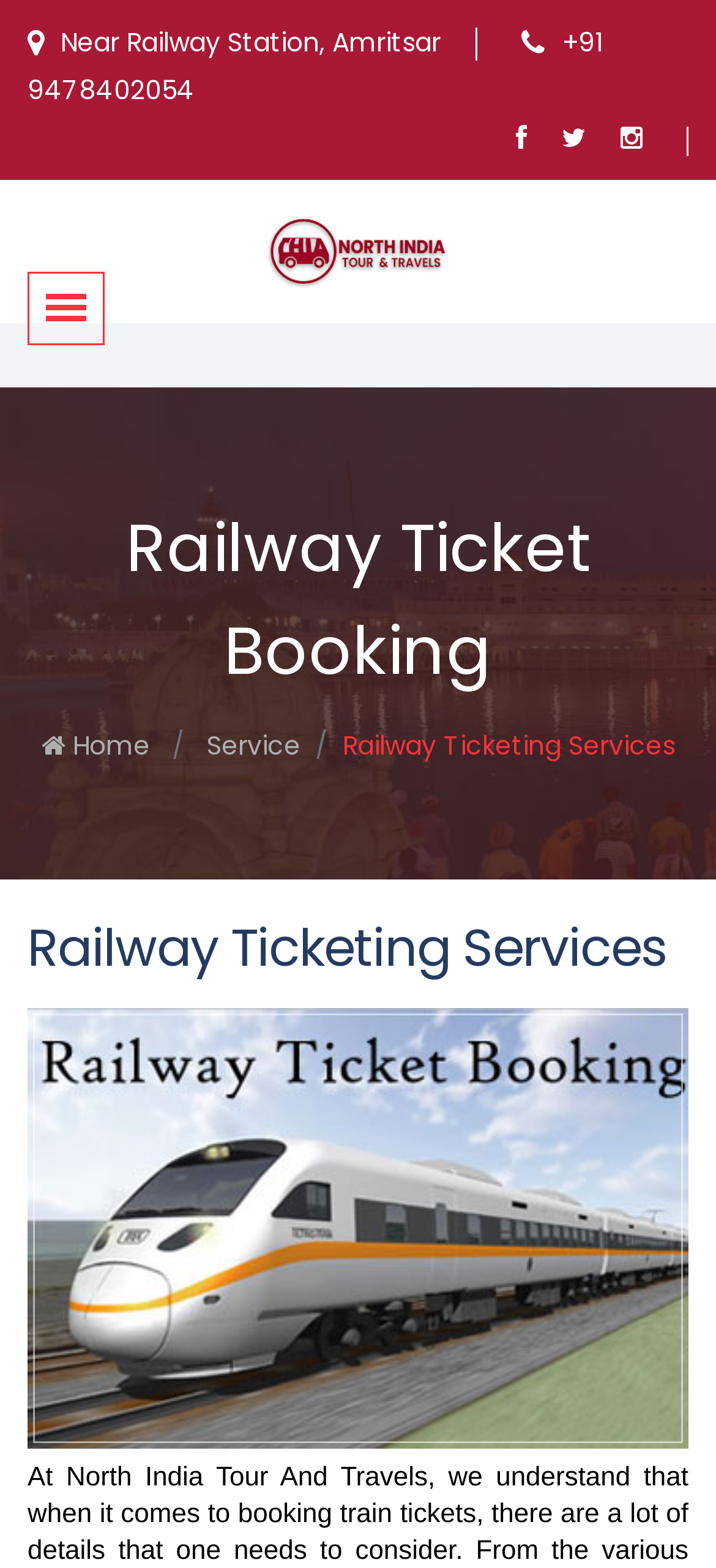Using the description "Home", locate and provide the bounding box of the UI element.

[0.058, 0.464, 0.209, 0.487]